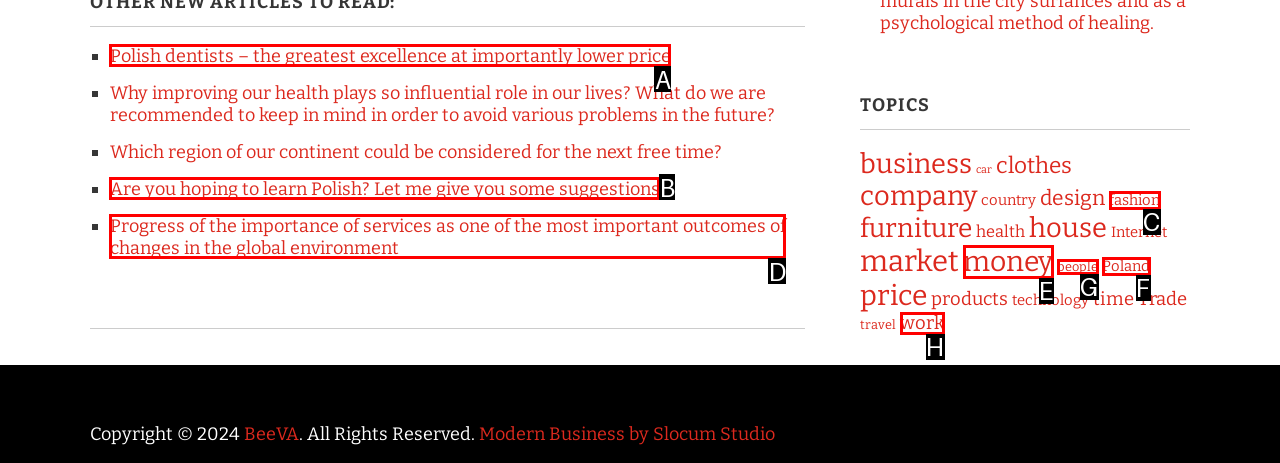Identify the option that corresponds to the given description: fashion. Reply with the letter of the chosen option directly.

C